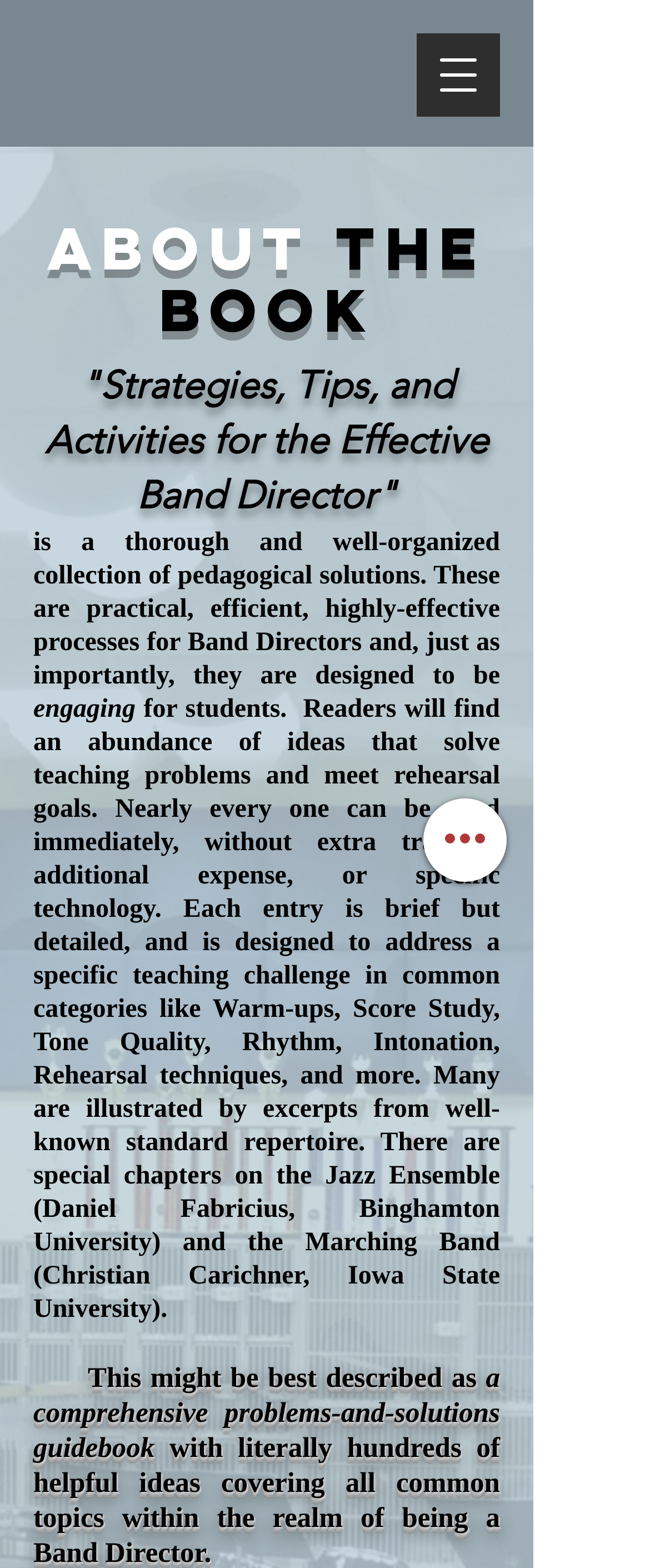Use a single word or phrase to respond to the question:
Are the ideas in the book illustrated?

Yes